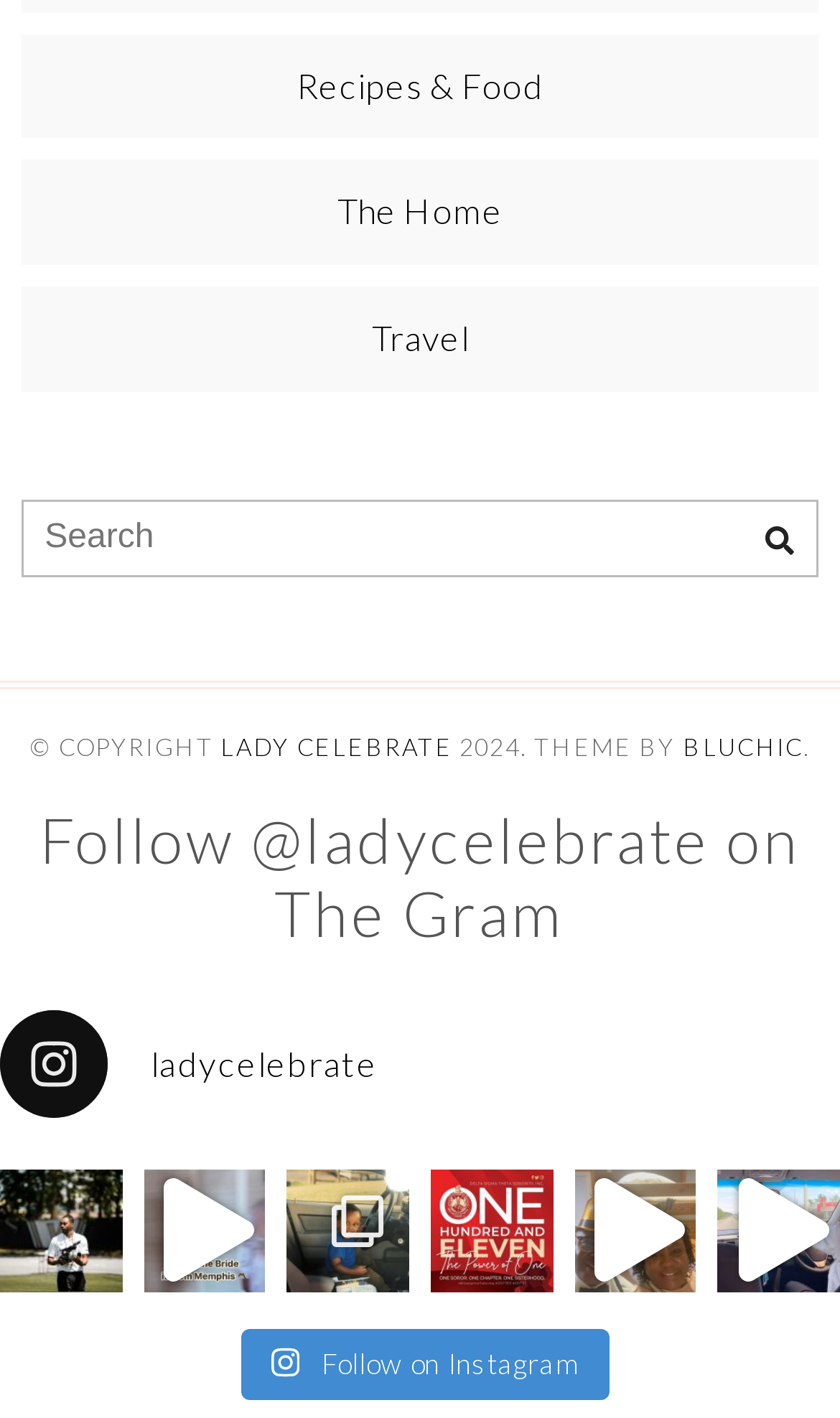What is the category of the first link in the navigation menu?
Look at the image and respond with a single word or a short phrase.

Recipes & Food